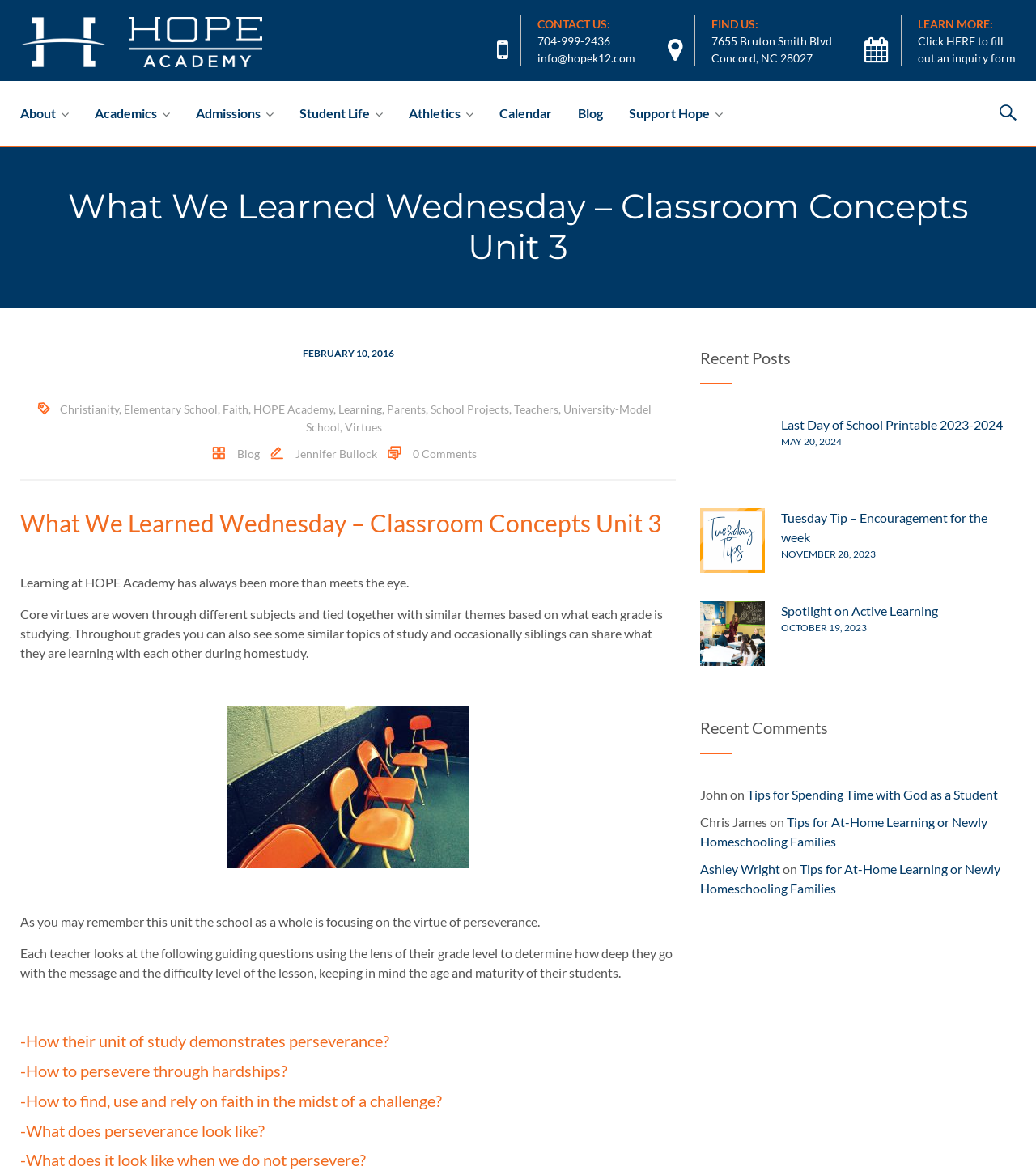Highlight the bounding box coordinates of the region I should click on to meet the following instruction: "Click the 'Recent Posts' heading".

[0.676, 0.297, 0.98, 0.35]